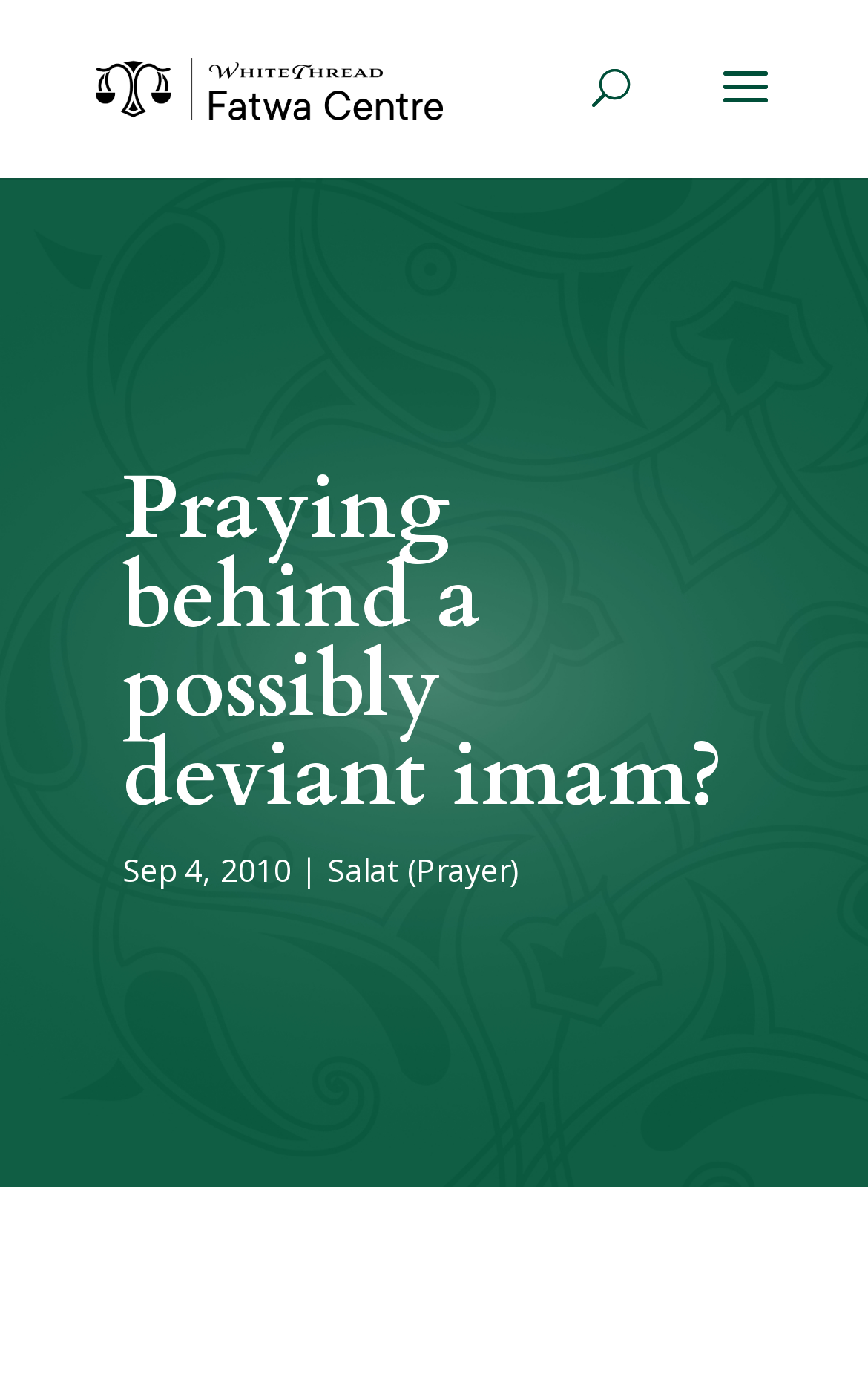Answer the question using only one word or a concise phrase: What is the category of the article?

Salat (Prayer)